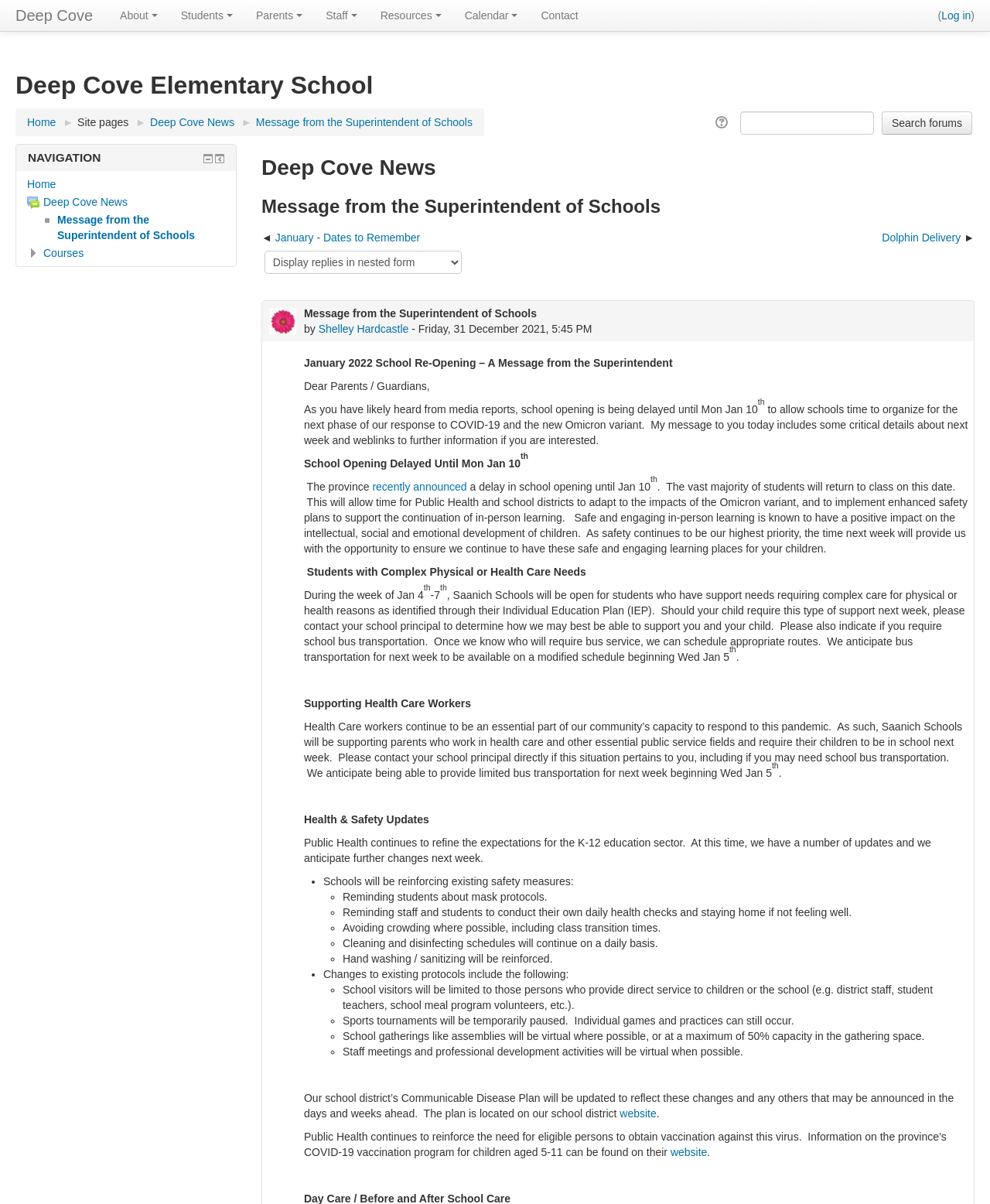Extract the bounding box coordinates for the UI element described by the text: "parent_node: Search value="Search forums"". The coordinates should be in the form of [left, top, right, bottom] with values between 0 and 1.

[0.891, 0.093, 0.982, 0.112]